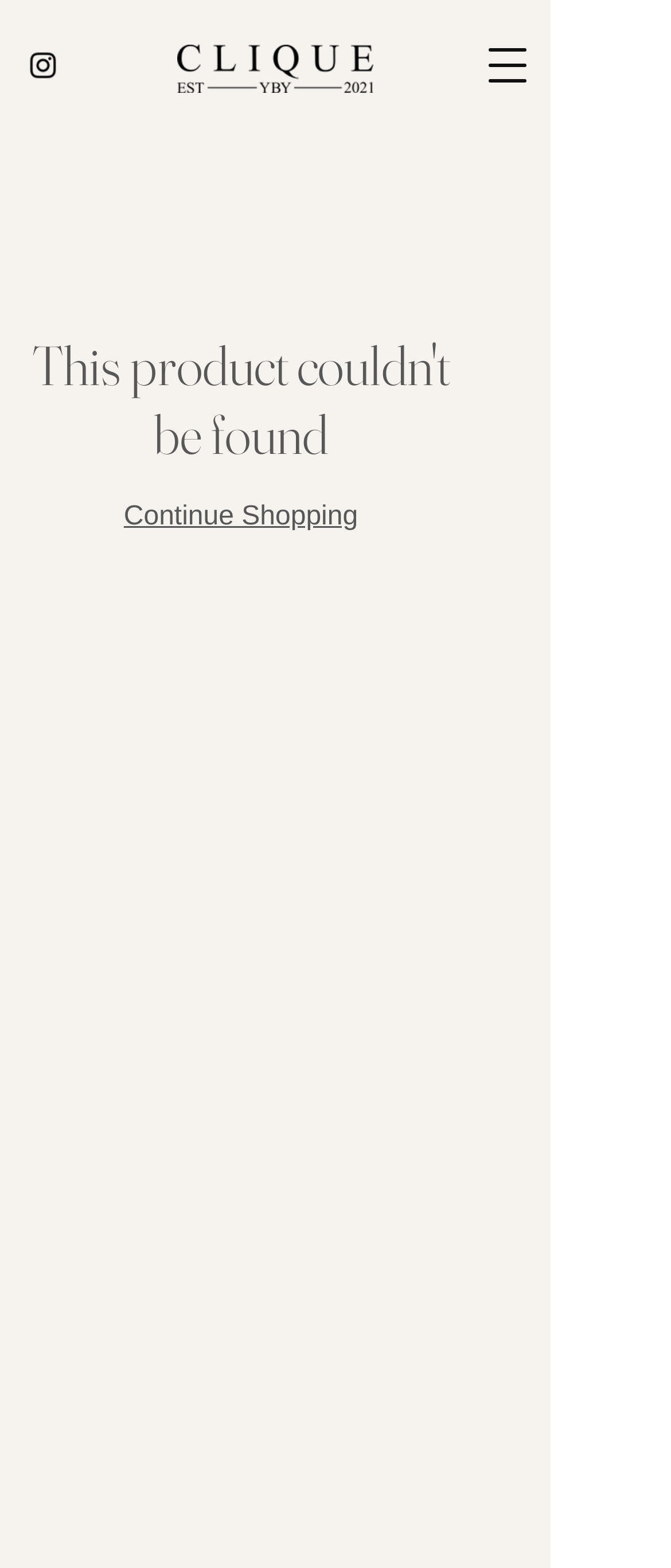What is the text on the link below the image?
Utilize the image to construct a detailed and well-explained answer.

I found a link element below the image labeled 'Untitled_Artwork 21 copy.png' with the text 'Continue Shopping', which suggests that this link is used to continue shopping.